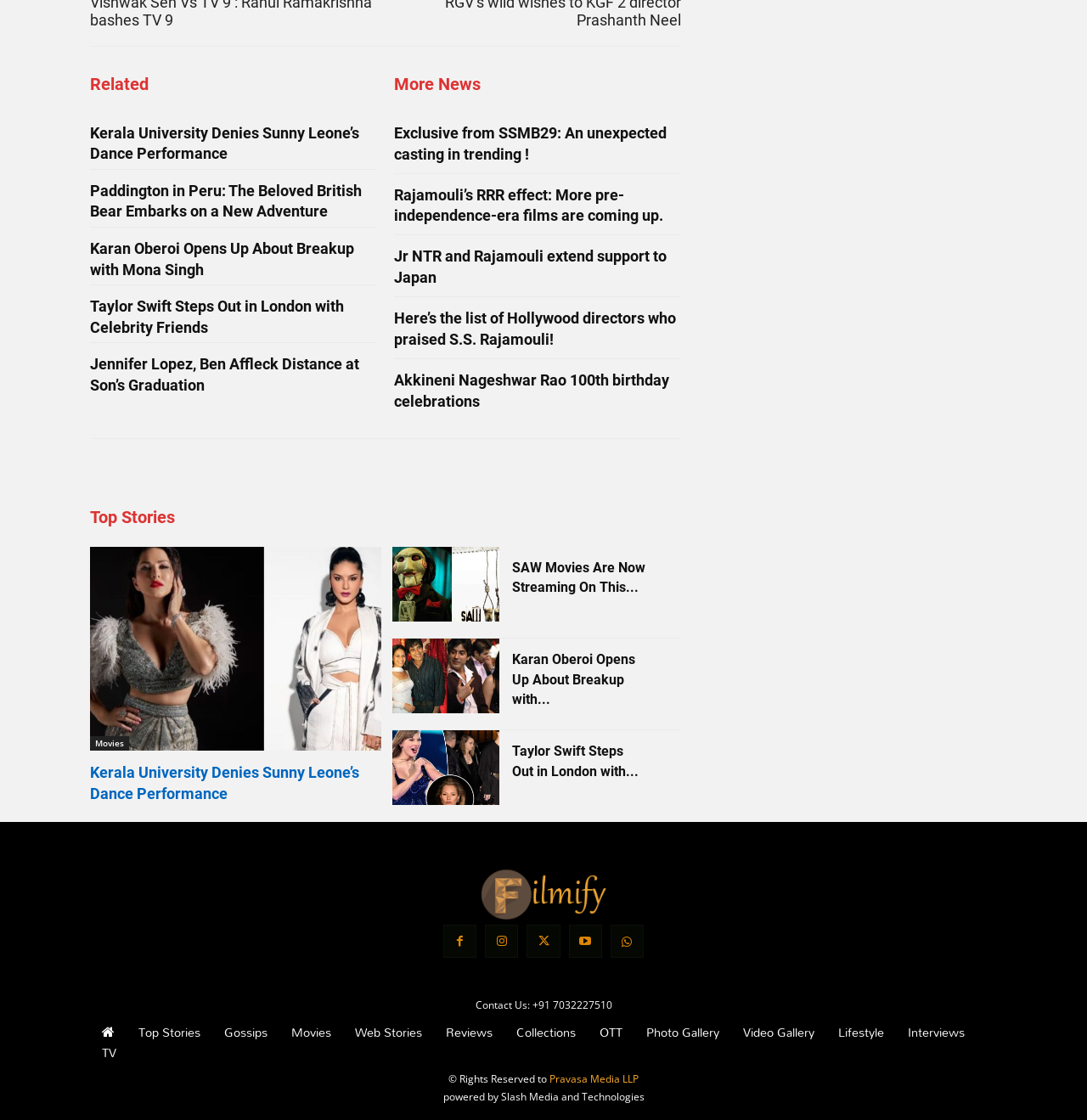Identify the bounding box coordinates for the element you need to click to achieve the following task: "Click on 'Taylor Swift Steps Out in London with Celebrity Friends'". The coordinates must be four float values ranging from 0 to 1, formatted as [left, top, right, bottom].

[0.361, 0.644, 0.459, 0.711]